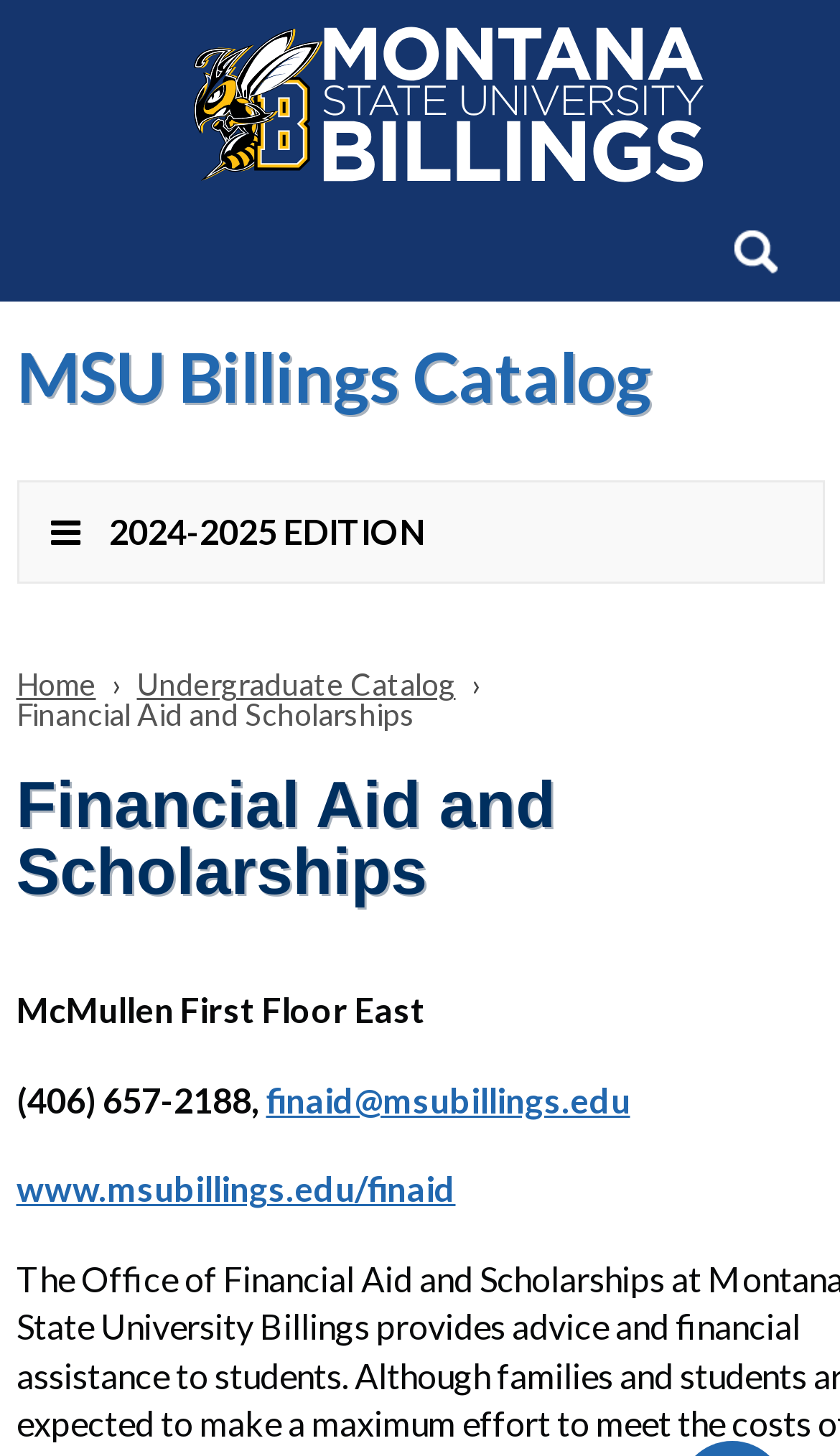What is the URL of the Financial Aid website?
Based on the image, give a concise answer in the form of a single word or short phrase.

www.msubillings.edu/finaid